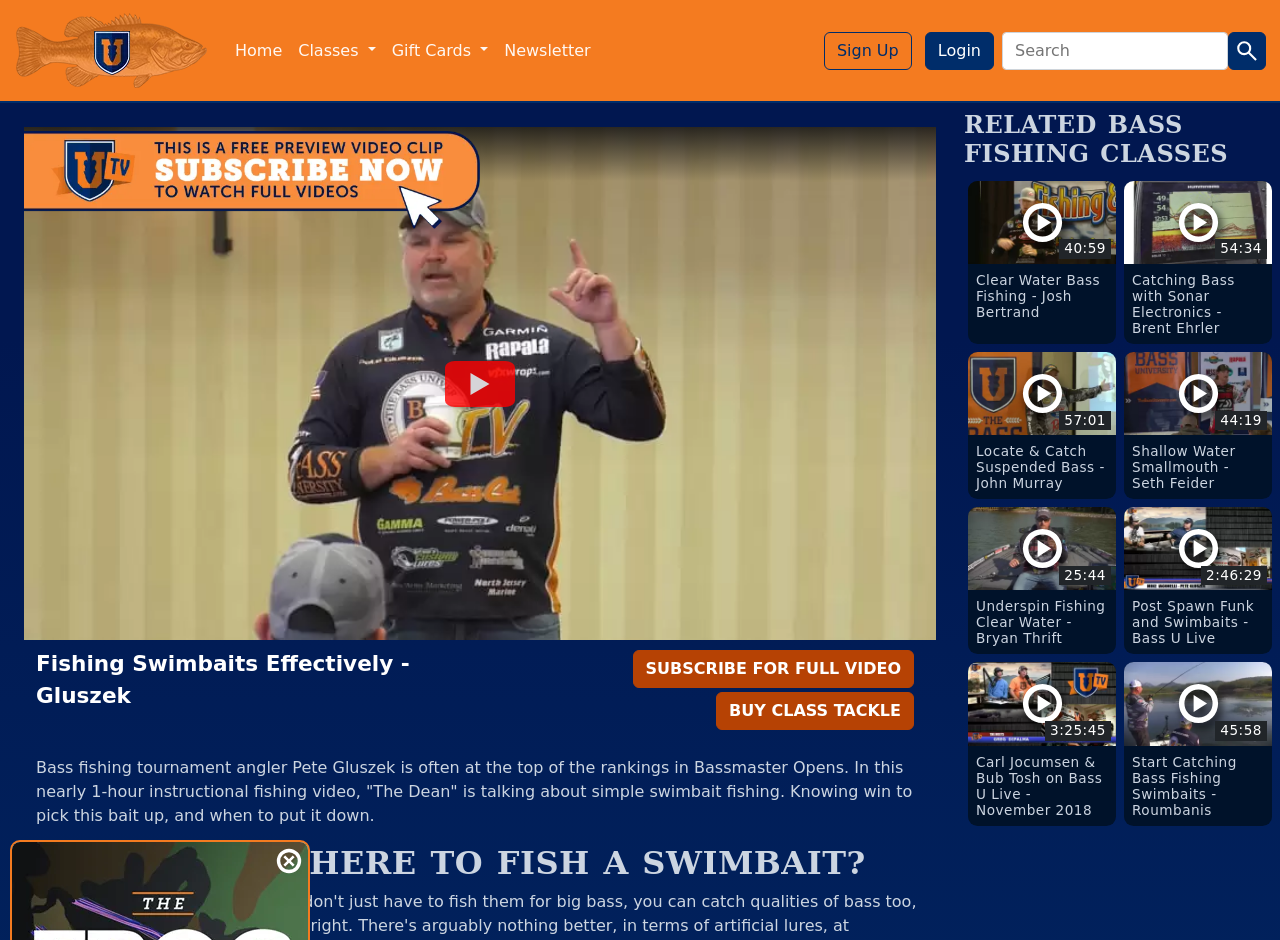Provide the bounding box coordinates for the UI element described in this sentence: "aria-describedby="search-button" aria-label="Search" name="search-field" placeholder="Search"". The coordinates should be four float values between 0 and 1, i.e., [left, top, right, bottom].

[0.783, 0.034, 0.959, 0.074]